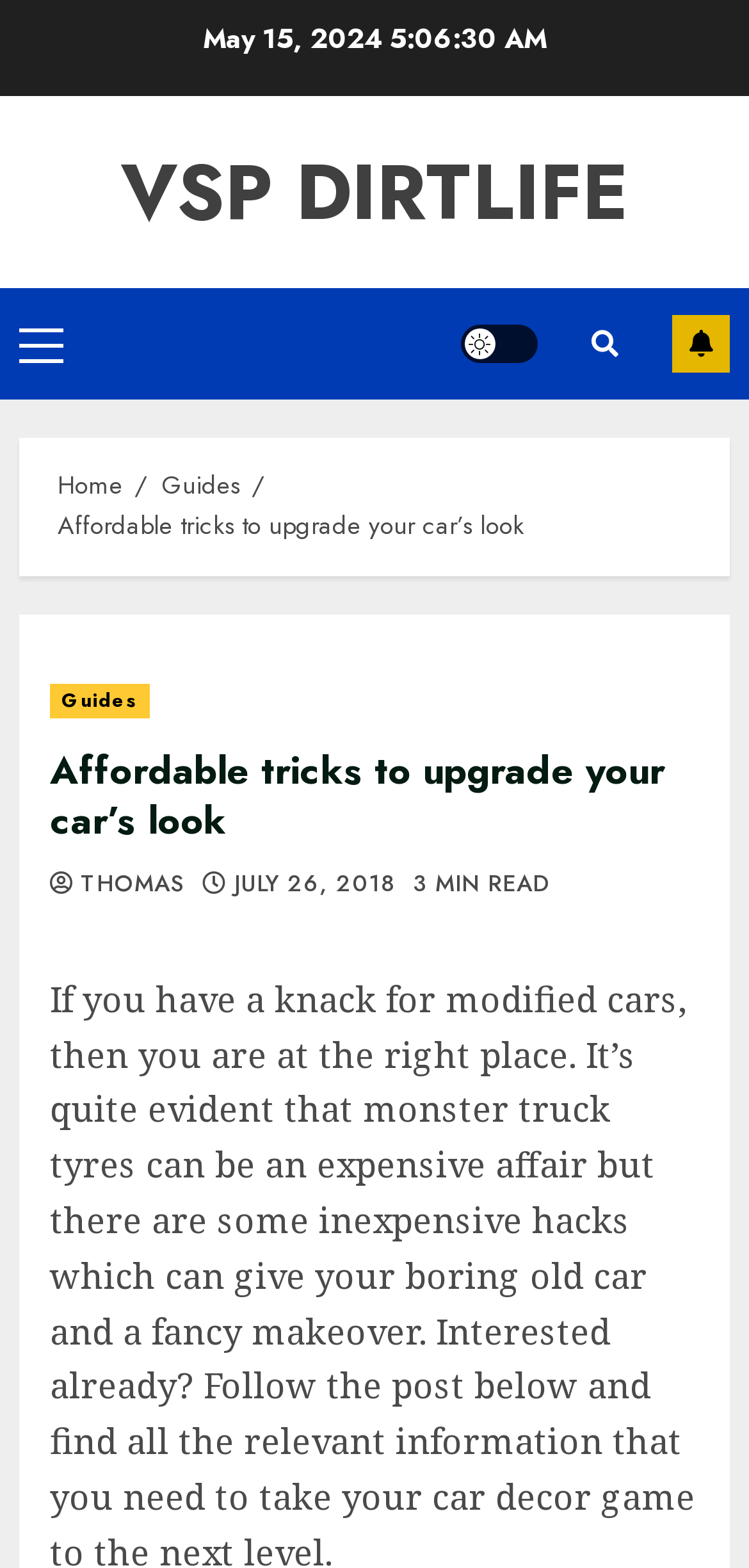What is the author of the current article?
Please provide a single word or phrase based on the screenshot.

THOMAS